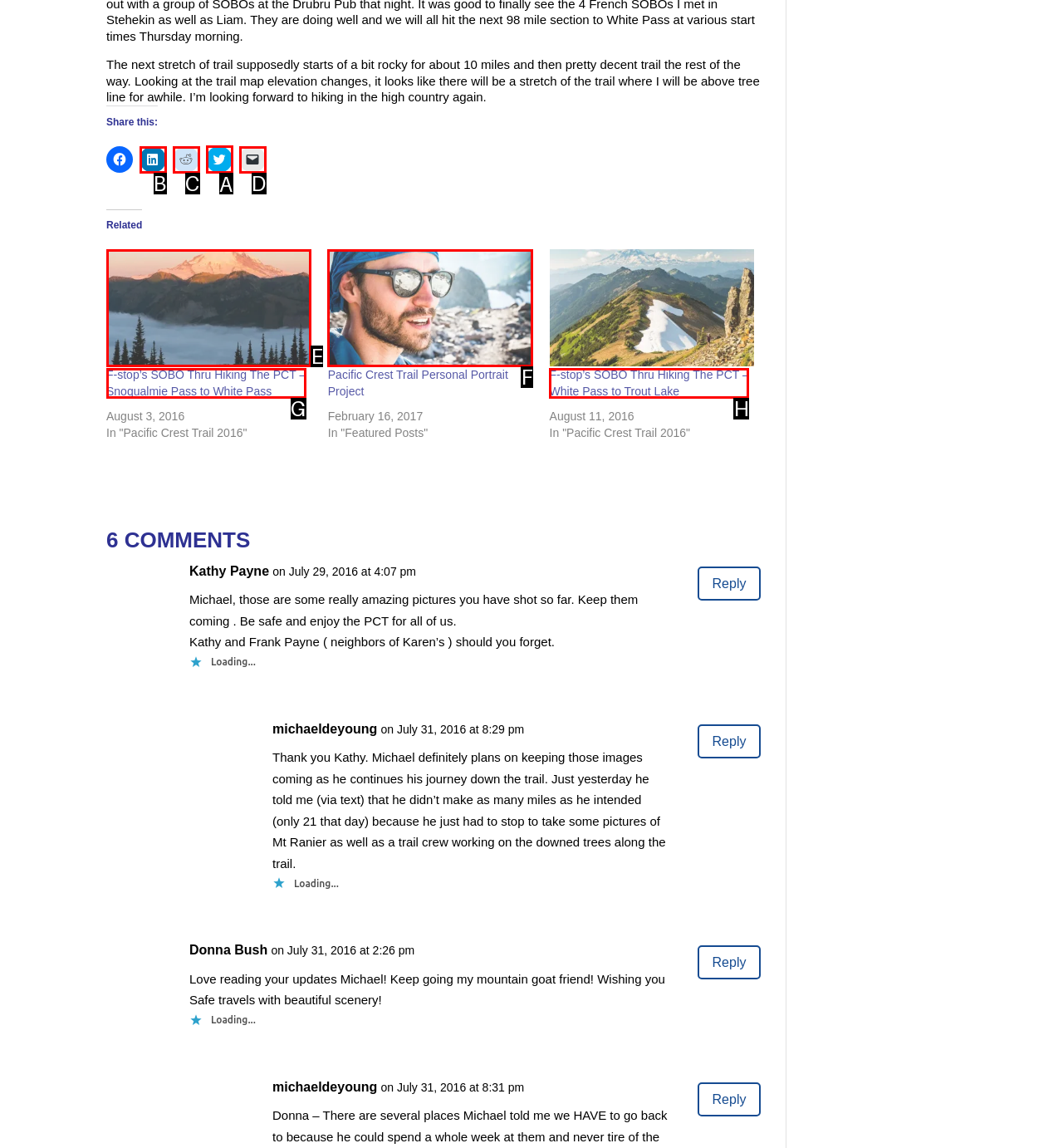Determine which letter corresponds to the UI element to click for this task: Share on Twitter
Respond with the letter from the available options.

A